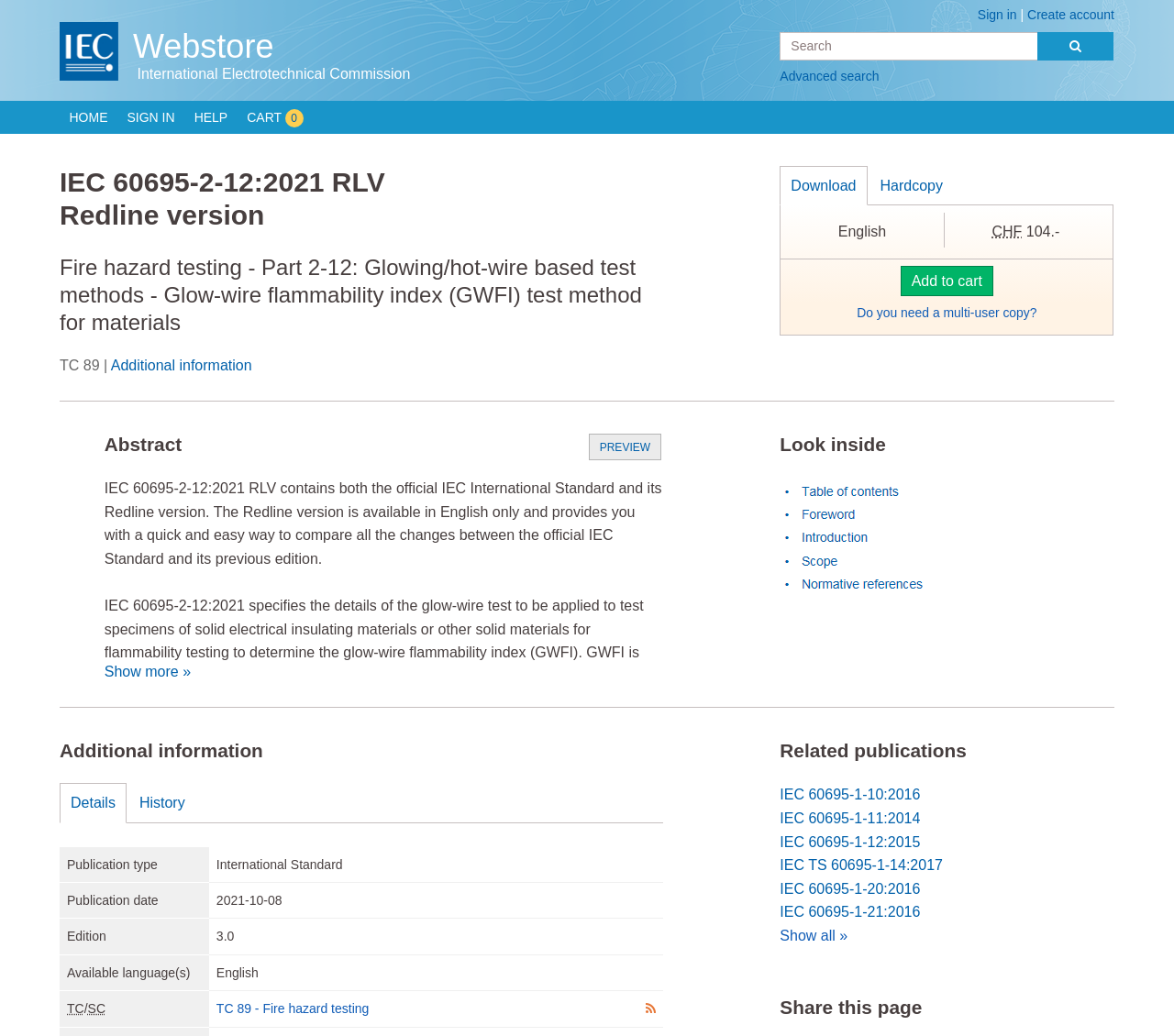Specify the bounding box coordinates of the element's region that should be clicked to achieve the following instruction: "Download the standard". The bounding box coordinates consist of four float numbers between 0 and 1, in the format [left, top, right, bottom].

[0.664, 0.16, 0.739, 0.198]